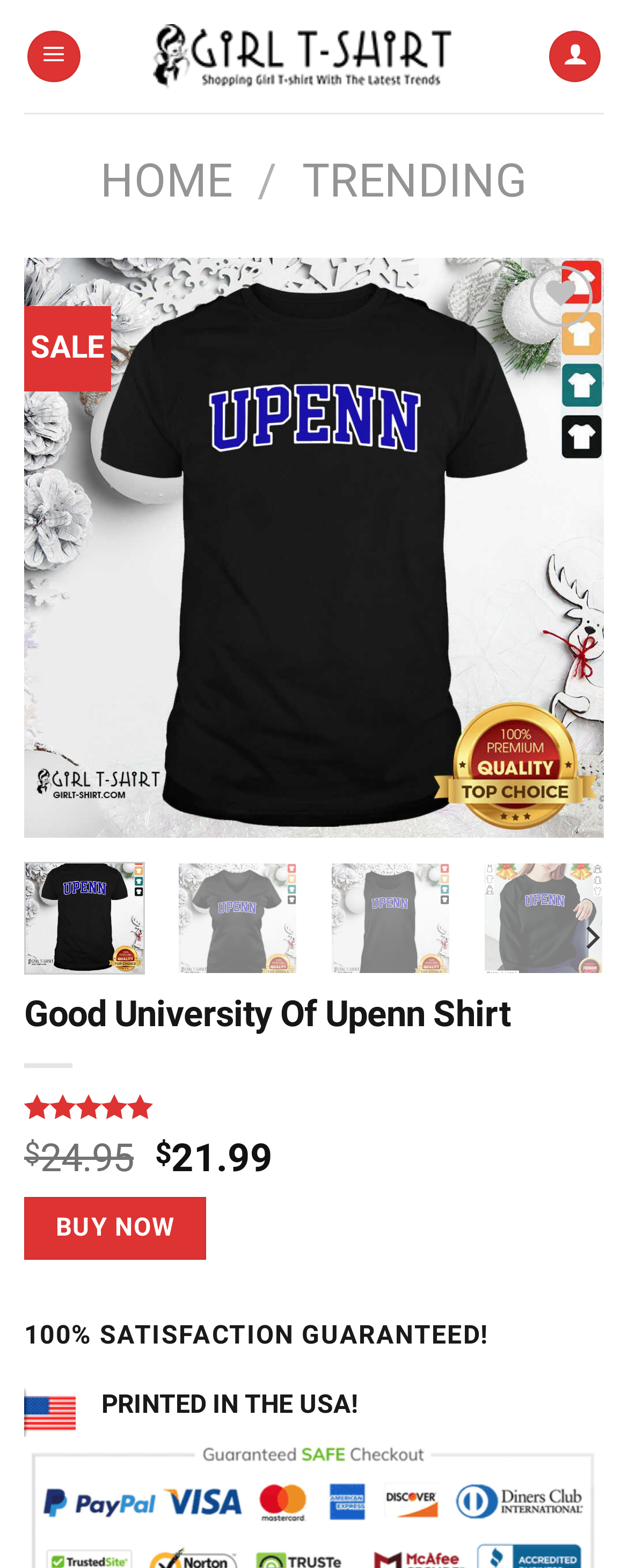Provide a brief response to the question below using a single word or phrase: 
What is the rating of the shirt out of 5?

4.9